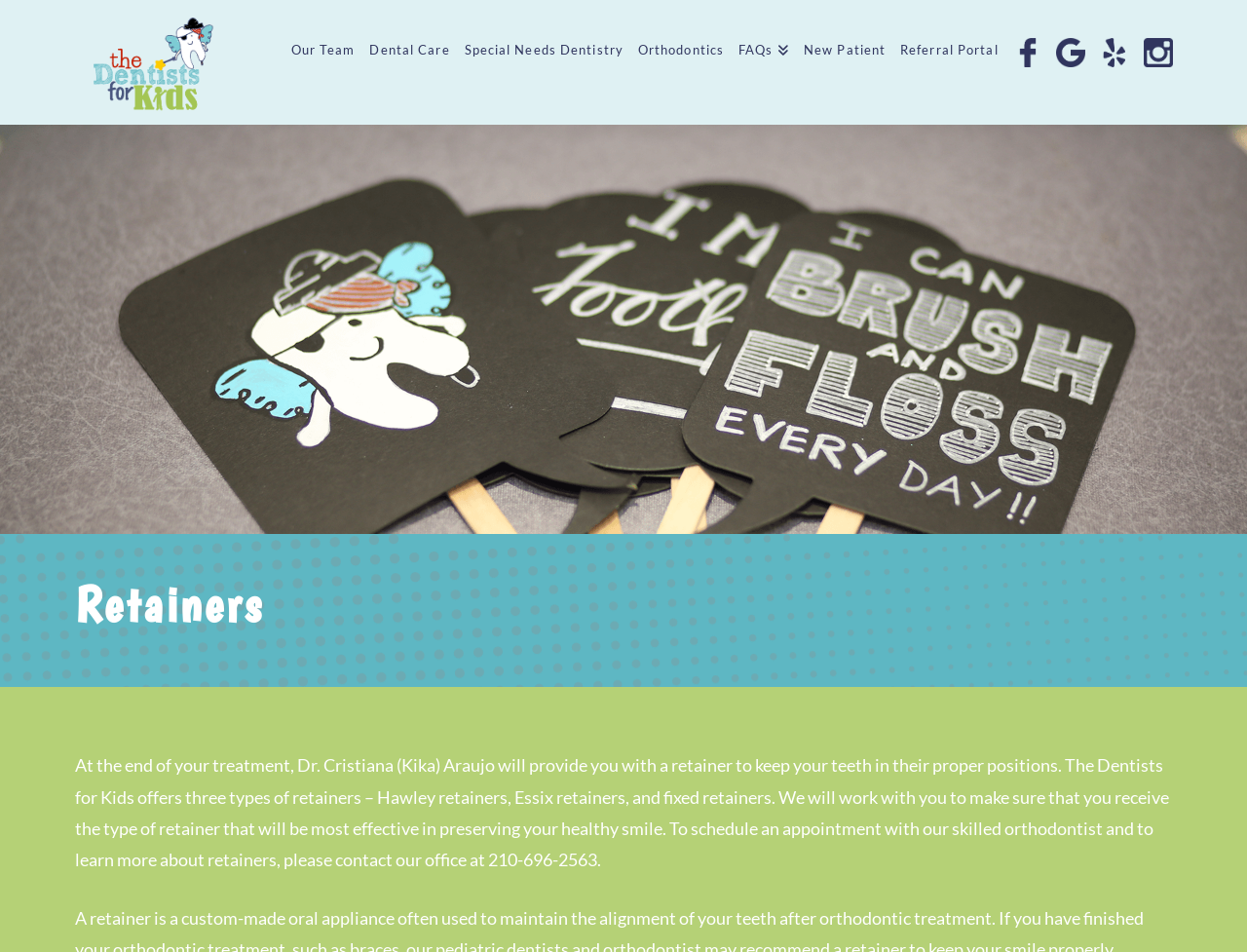Utilize the information from the image to answer the question in detail:
What is the name of the pediatric dentistry?

The name of the pediatric dentistry can be found in the top-left corner of the webpage, where the logo and the text 'Dentists for Kids' are located.